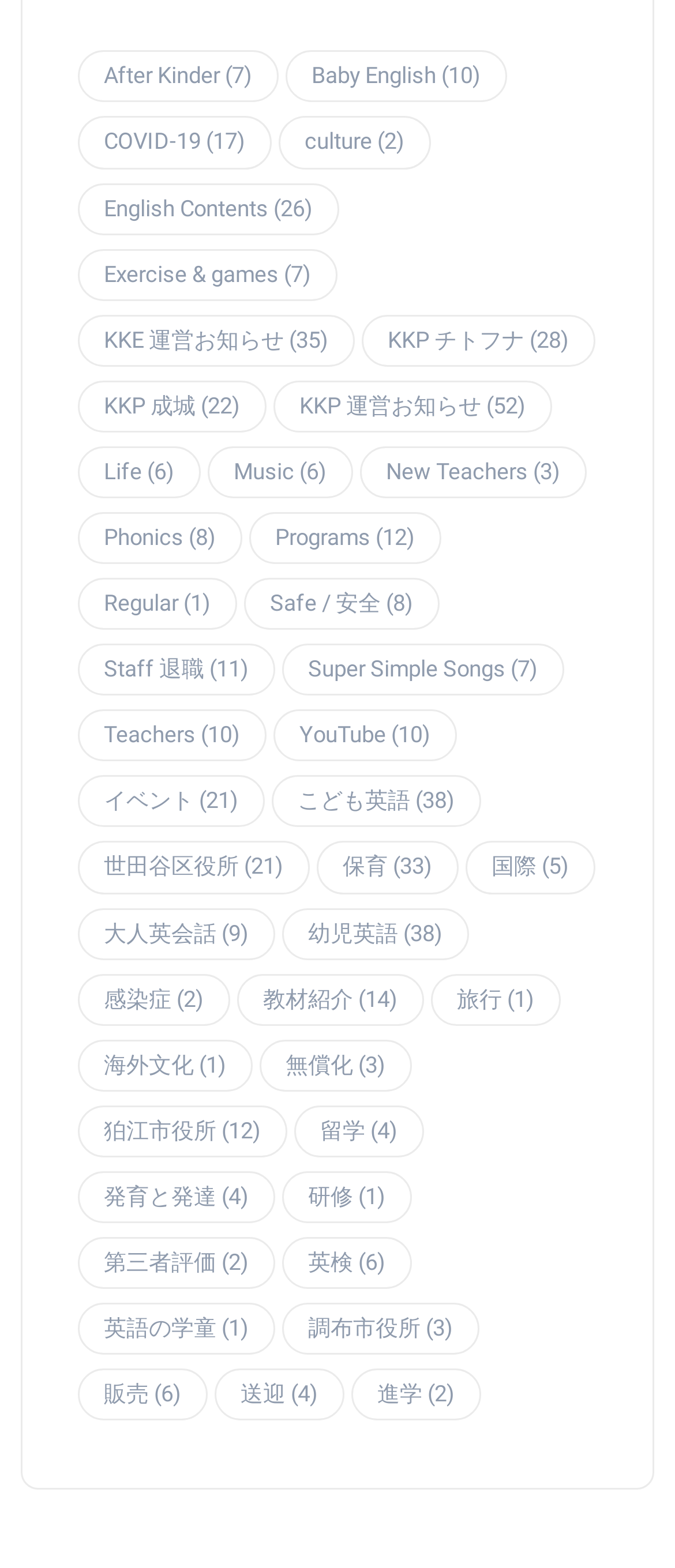Identify the bounding box coordinates of the section that should be clicked to achieve the task described: "Explore 'Music (6)'".

[0.308, 0.285, 0.523, 0.318]